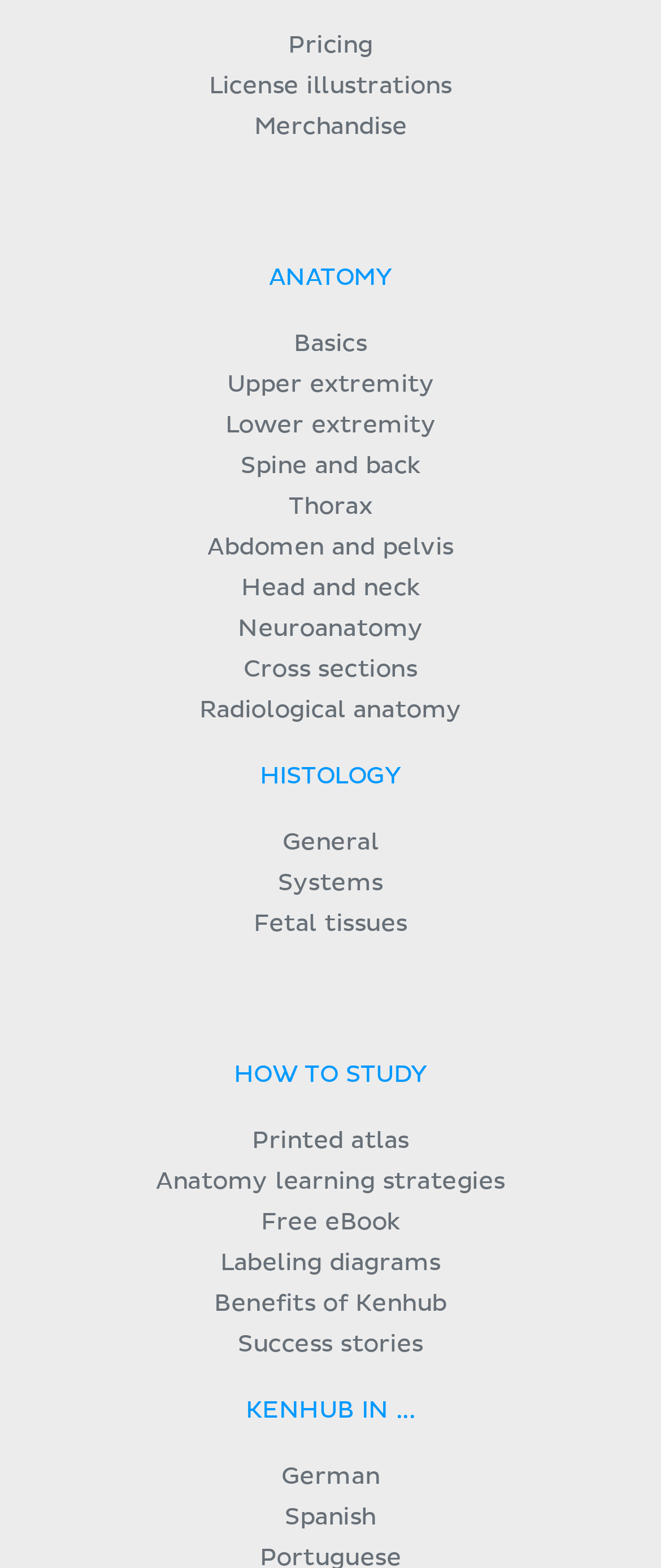Find the bounding box coordinates for the element that must be clicked to complete the instruction: "Learn about histology". The coordinates should be four float numbers between 0 and 1, indicated as [left, top, right, bottom].

[0.393, 0.488, 0.607, 0.503]